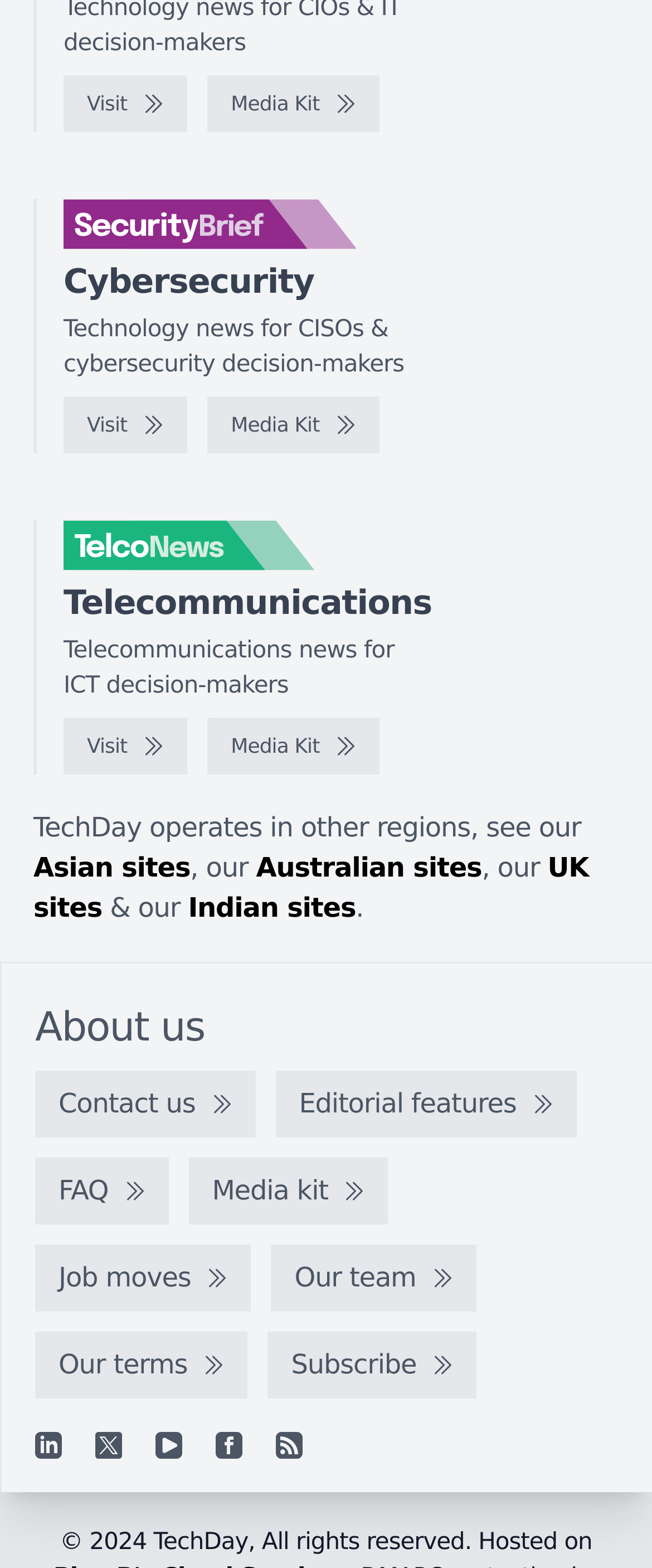Identify the bounding box coordinates necessary to click and complete the given instruction: "Forgot password?".

None